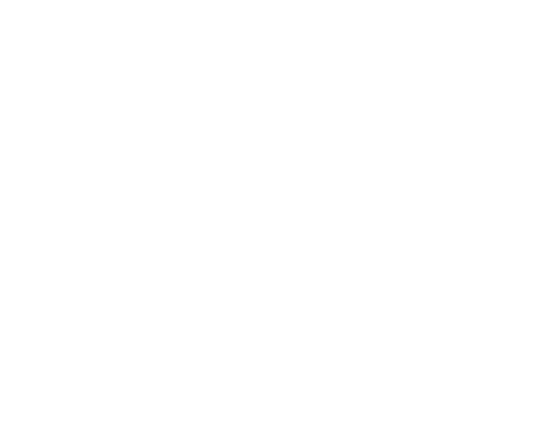Provide a comprehensive description of the image.

The image displays Barron Trump, the youngest son of former President Donald Trump. It is positioned within a news article that discusses his absence from the Republican Convention, highlighting that he will not be a delegate due to 'prior commitments.' This context suggests a focus on the ongoing developments related to the Trump family and their involvement in politics. The article features a variety of political topics, including the upcoming 2024 presidential elections and significant political figures, showcasing a landscape rich with election-related news and commentary.